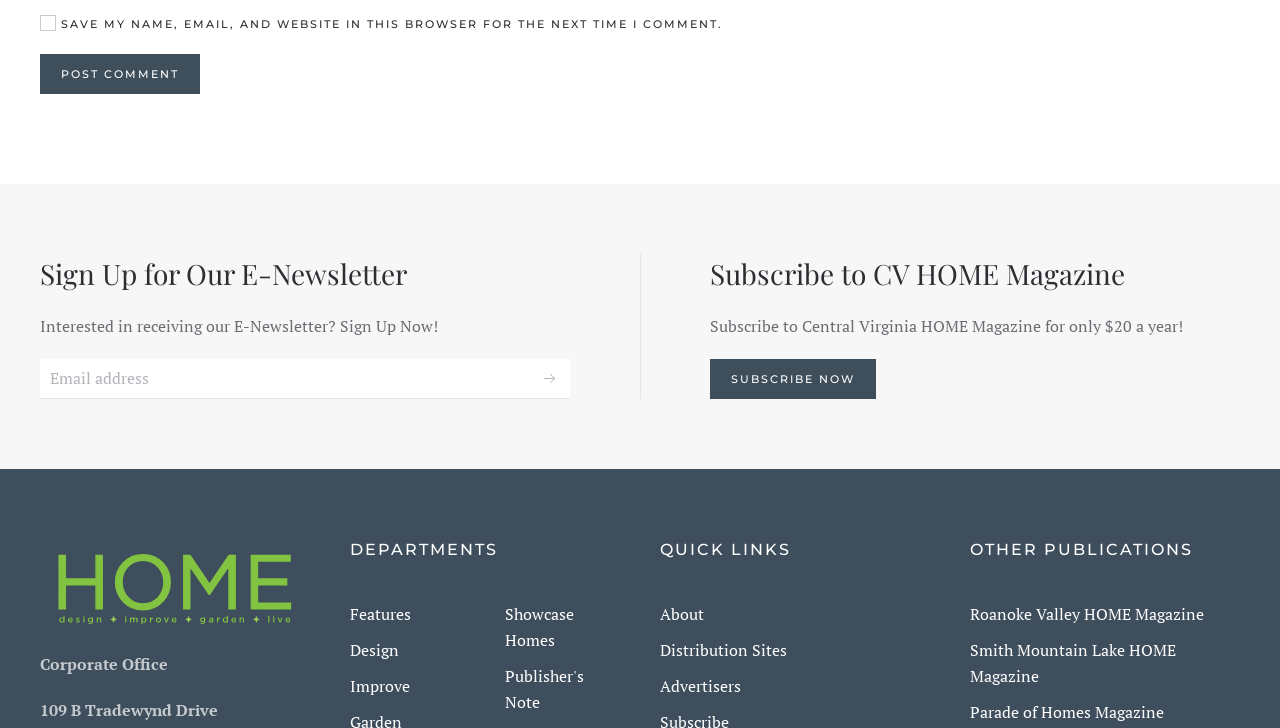Please give the bounding box coordinates of the area that should be clicked to fulfill the following instruction: "Subscribe to CV HOME Magazine". The coordinates should be in the format of four float numbers from 0 to 1, i.e., [left, top, right, bottom].

[0.555, 0.493, 0.684, 0.548]